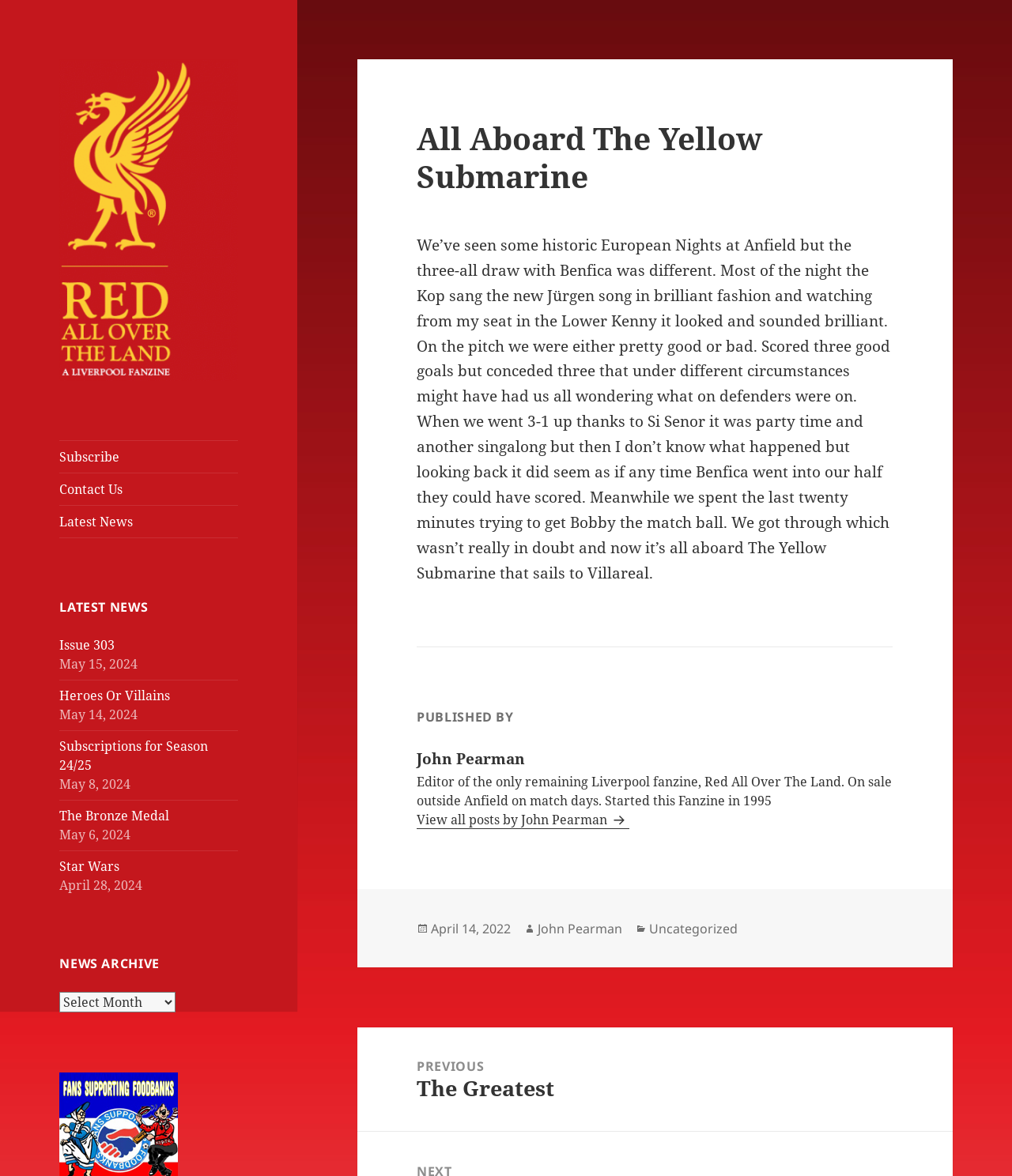Provide an in-depth description of the elements and layout of the webpage.

The webpage is about a Liverpool fanzine called "Red All Over The Land". At the top, there is a link and an image with the same name, "Red All Over The Land". Below them, there is a static text "A Liverpool Fanzine". 

To the right of these elements, there are several links, including "Subscribe", "Contact Us", and "Latest News". The "Latest News" section is divided into two parts: a heading "LATEST NEWS" and a navigation menu with several links to news articles, each accompanied by a date. The news articles are listed in reverse chronological order, with the most recent one at the top.

Below the "Latest News" section, there is a heading "NEWS ARCHIVE" and a static text "News Archive". Next to them, there is a combobox with the same name, "News Archive".

The main content of the webpage is an article with a heading "All Aboard The Yellow Submarine". The article discusses a European Night at Anfield and the author's experience watching the match. The text is divided into several paragraphs, and there are headings "PUBLISHED BY" and "John Pearman" below the main text. 

At the bottom of the article, there is a footer section with information about the author, the date of publication, and categories. There is also a link to the previous post, "The Greatest".